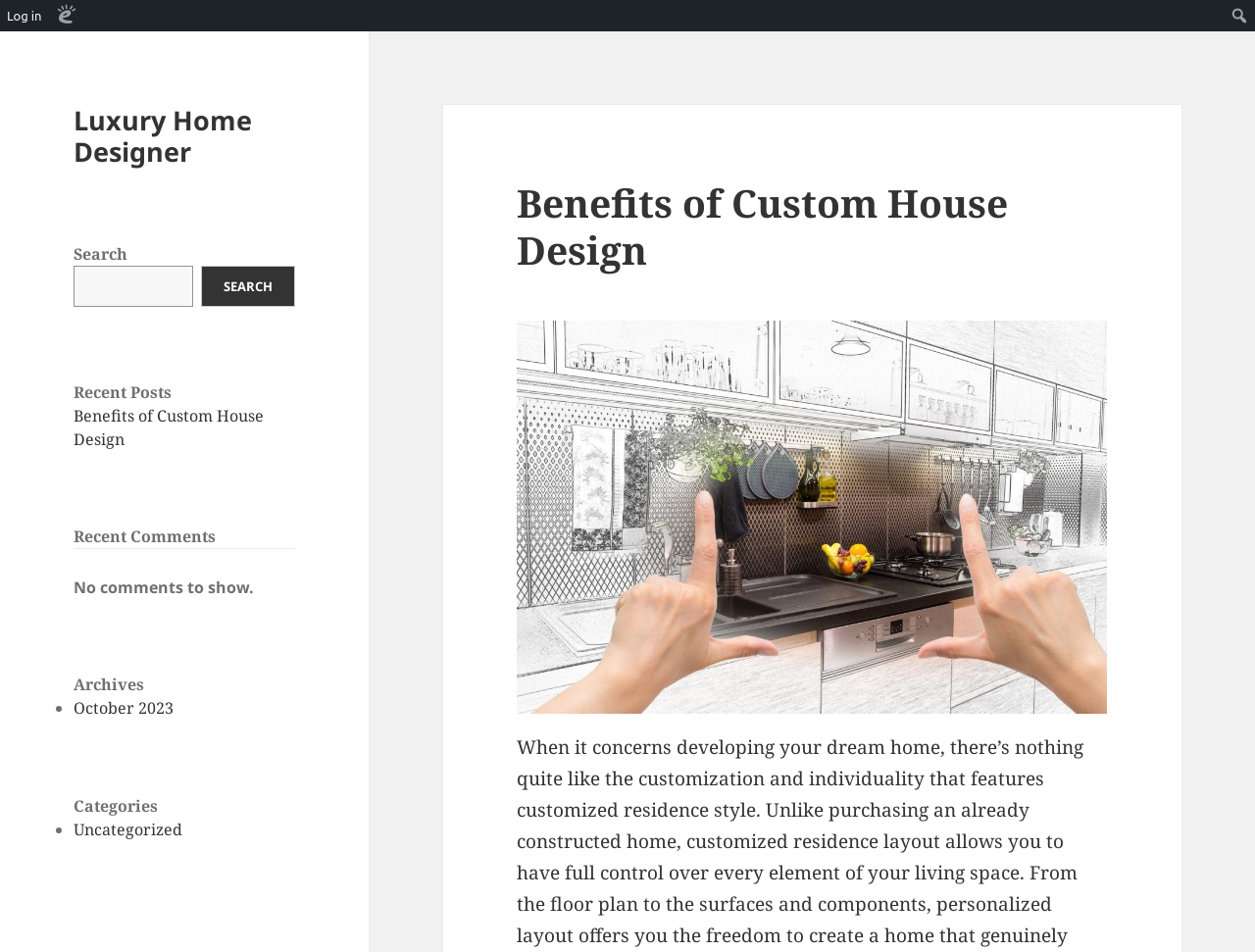Extract the main title from the webpage and generate its text.

Benefits of Custom House Design